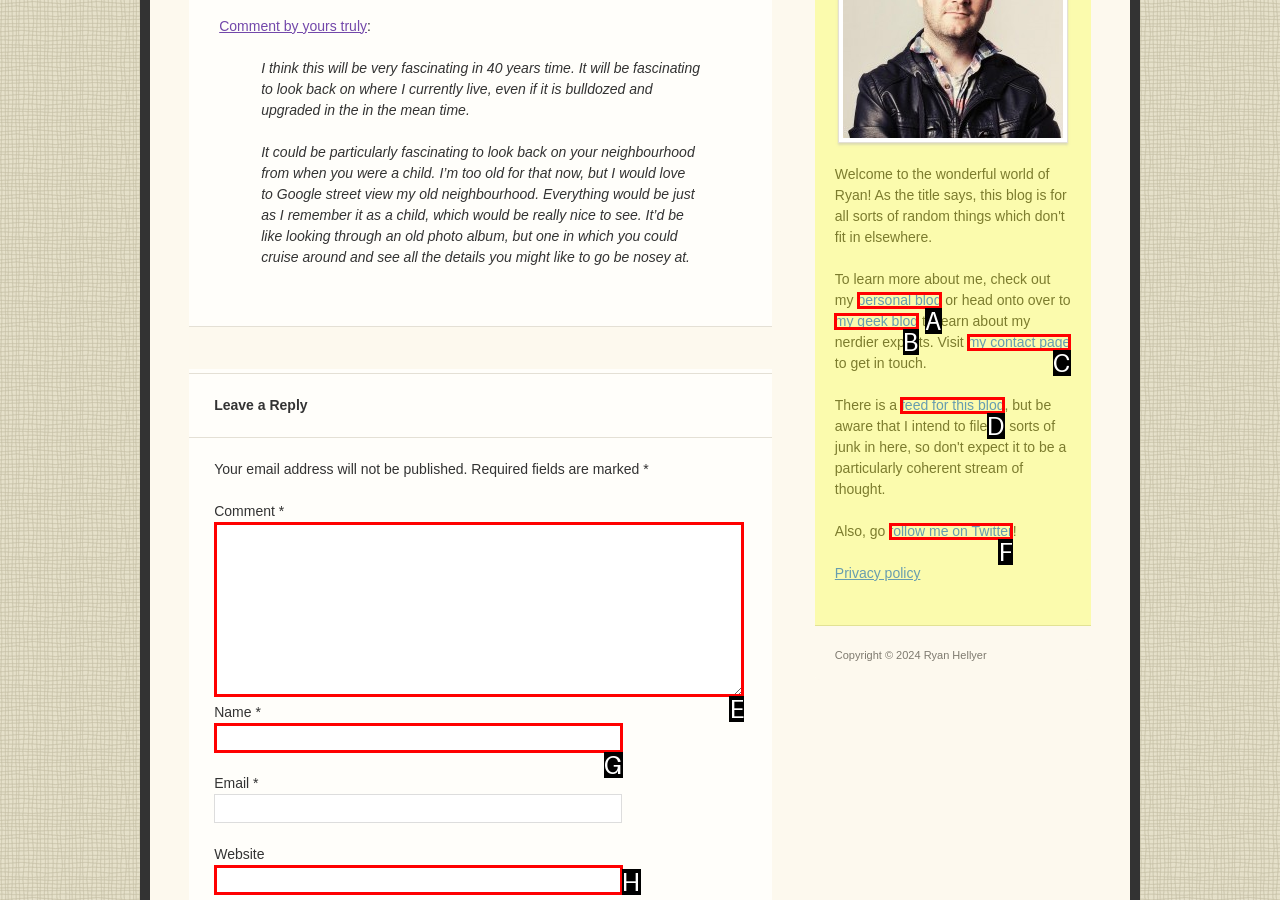Based on the element description: parent_node: Website name="url", choose the best matching option. Provide the letter of the option directly.

H